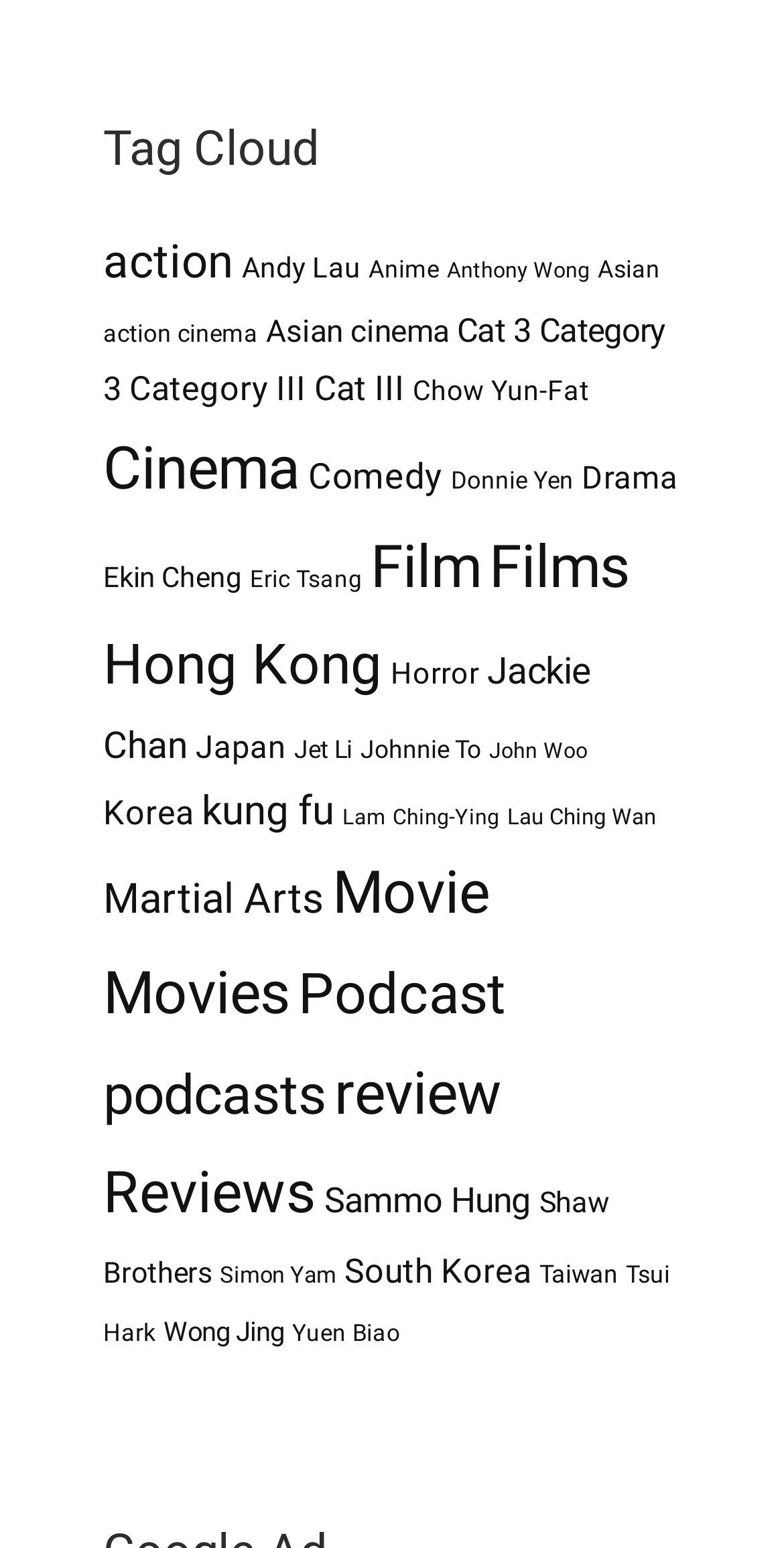Based on the image, provide a detailed response to the question:
How many categories are related to martial arts?

I looked for categories related to martial arts by searching for keywords like 'martial arts' and 'kung fu'. I found two categories: 'Martial Arts' and 'kung fu'.